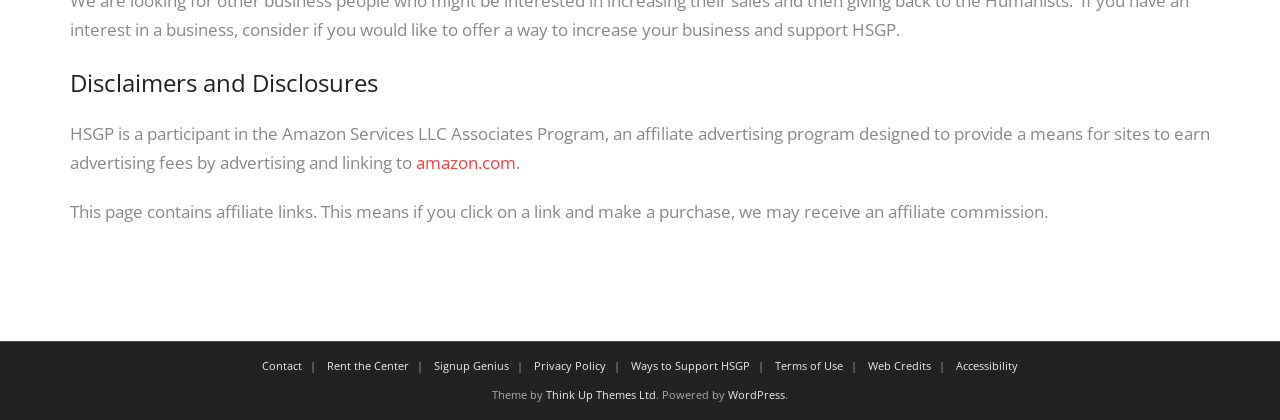Determine the bounding box coordinates of the element that should be clicked to execute the following command: "View the 'Privacy Policy'".

[0.411, 0.853, 0.48, 0.889]